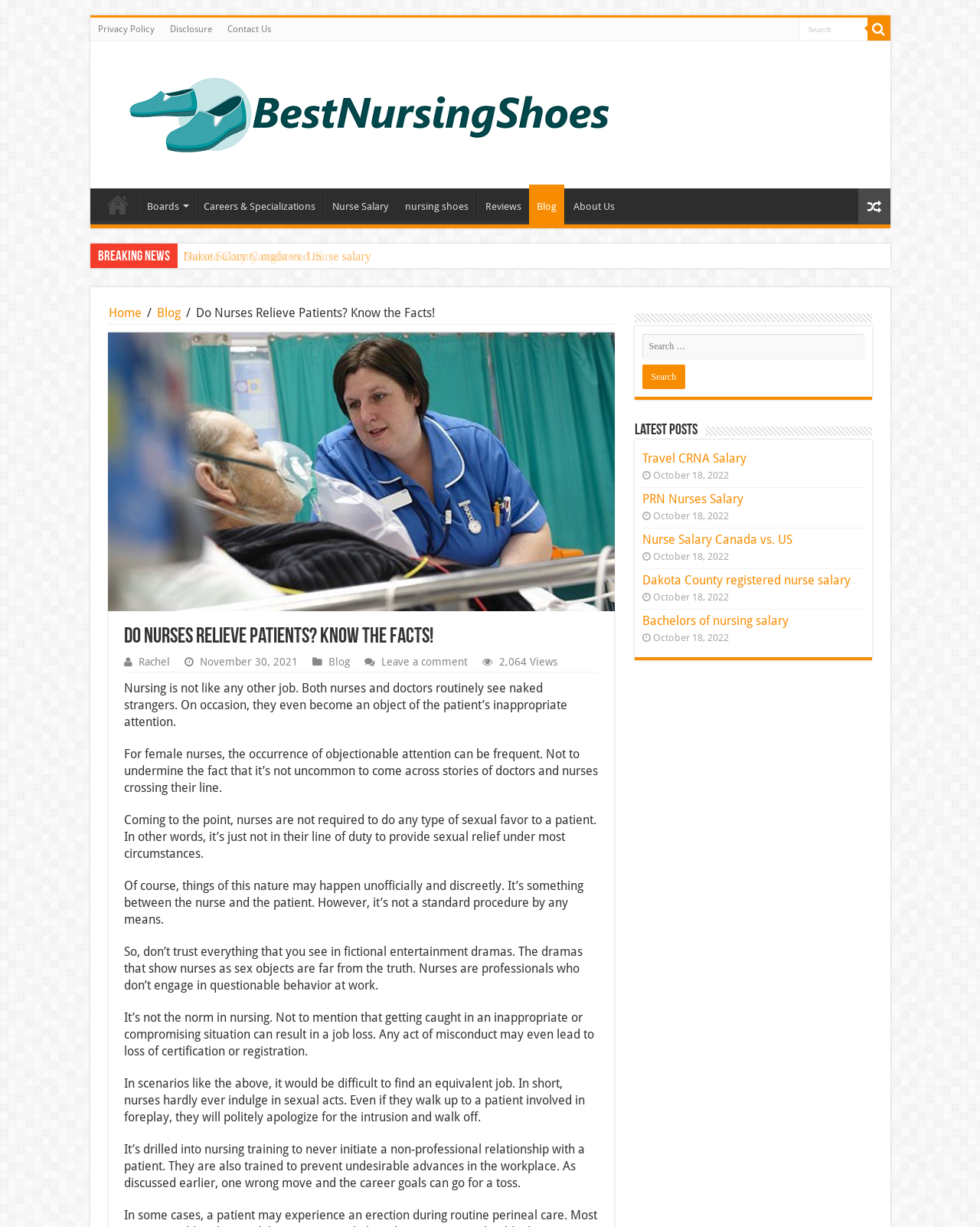Please determine the bounding box coordinates, formatted as (top-left x, top-left y, bottom-right x, bottom-right y), with all values as floating point numbers between 0 and 1. Identify the bounding box of the region described as: Bachelors of nursing salary

[0.655, 0.5, 0.804, 0.512]